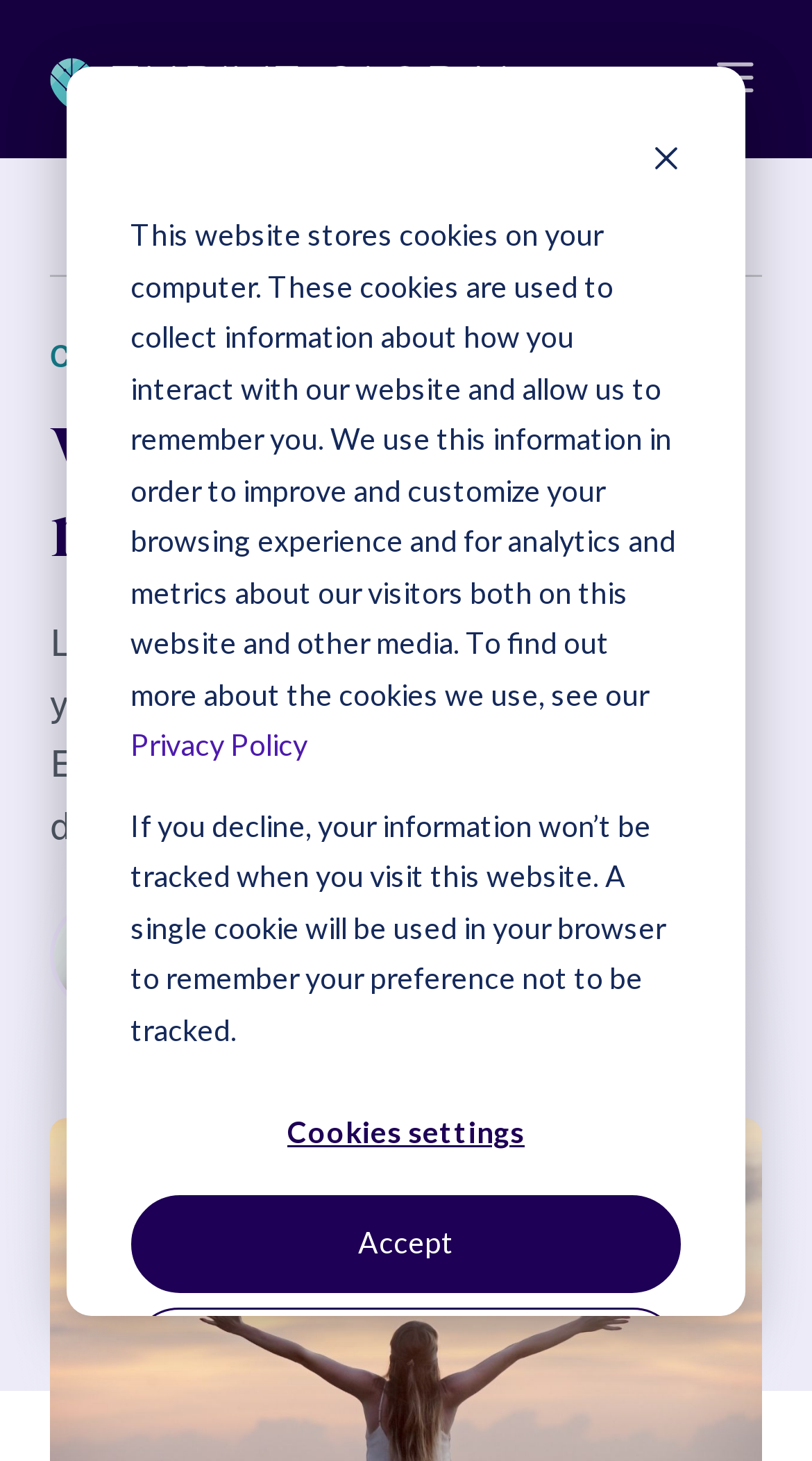Show the bounding box coordinates of the region that should be clicked to follow the instruction: "View categories."

[0.062, 0.12, 0.358, 0.177]